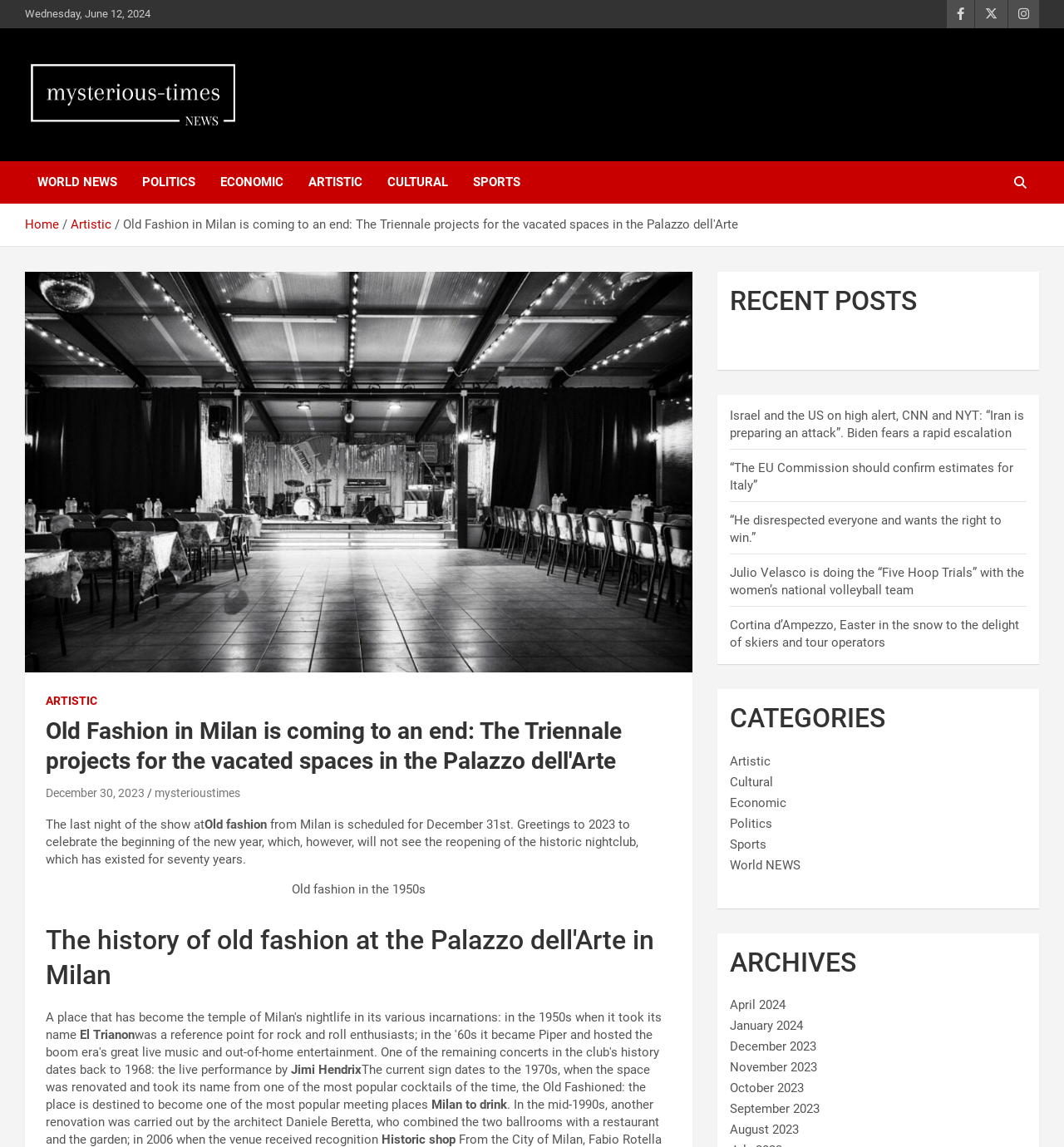Extract the main title from the webpage and generate its text.

Old Fashion in Milan is coming to an end: The Triennale projects for the vacated spaces in the Palazzo dell'Arte